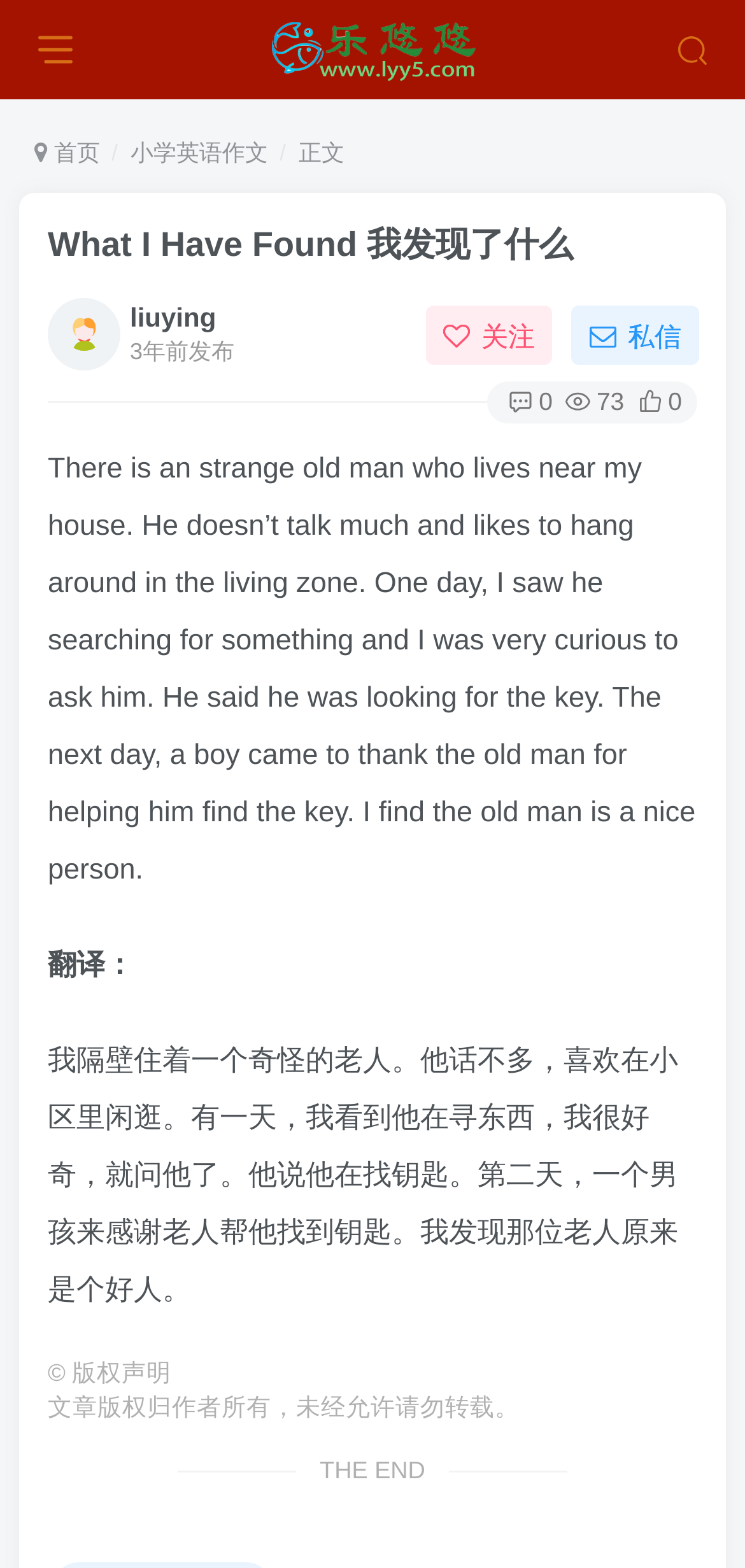Write a detailed summary of the webpage, including text, images, and layout.

This webpage appears to be a blog post or an article about a personal experience with an old man who lives near the author's house. The title of the post is "What I Have Found" and it is written in both English and Chinese.

At the top of the page, there are two buttons, one on the left and one on the right, which are likely used for navigation or other functions. Below these buttons, there is a menu with links to the homepage, elementary school English essays, and other sections.

The main content of the page is a story about the author's encounter with the old man. The story is written in both English and Chinese, with the English version on top and the Chinese translation below. The text is divided into paragraphs, with the English version taking up most of the space.

To the left of the main content, there is a section with the author's profile picture, name, and a description list with information about the post, including the time it was published. There are also links to follow the author, send a private message, and view comments.

At the bottom of the page, there is a copyright notice stating that the article belongs to the author and should not be reproduced without permission. The page ends with the text "THE END".